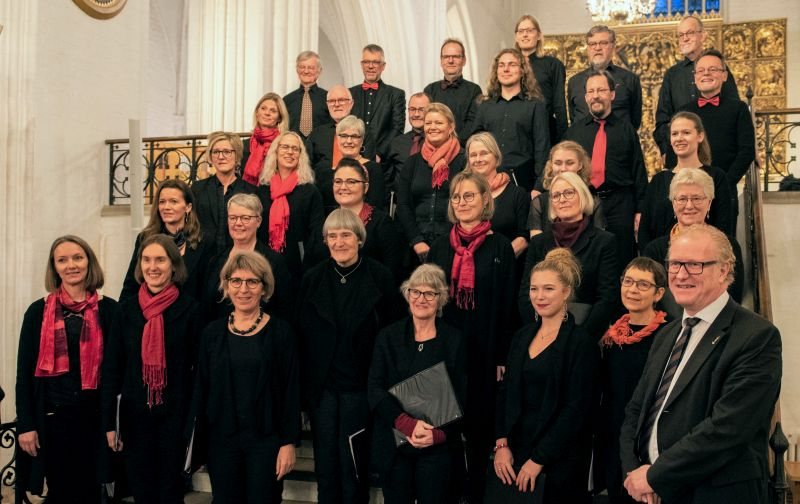Give a detailed account of everything present in the image.

The image features the Odense Motetkor choir, a vibrant group of singers gathered together in a grand indoor setting. Members of the choir are dressed in black attire, many adorned with bright red scarves, which create a striking contrast and add a touch of elegance to their appearance. 

The choir is arranged in a semi-formal pose on a staircase, with a beautifully decorated backdrop that includes intricate architectural details, suggesting a historical or culturally significant venue. The members showcase a diverse range of ages and styles, collectively exuding a sense of unity and passion for music. 

This photograph represents the choir at an important event, reflecting their commitment to choral performances and their active participation in the community, as noted in their indication of giving around ten concerts each year and organizing concert tours. The Odense Motetkor is particularly known for its focus on contemporary music and has premiered works by living composers, emphasizing their innovative approach to repertoire and performance.